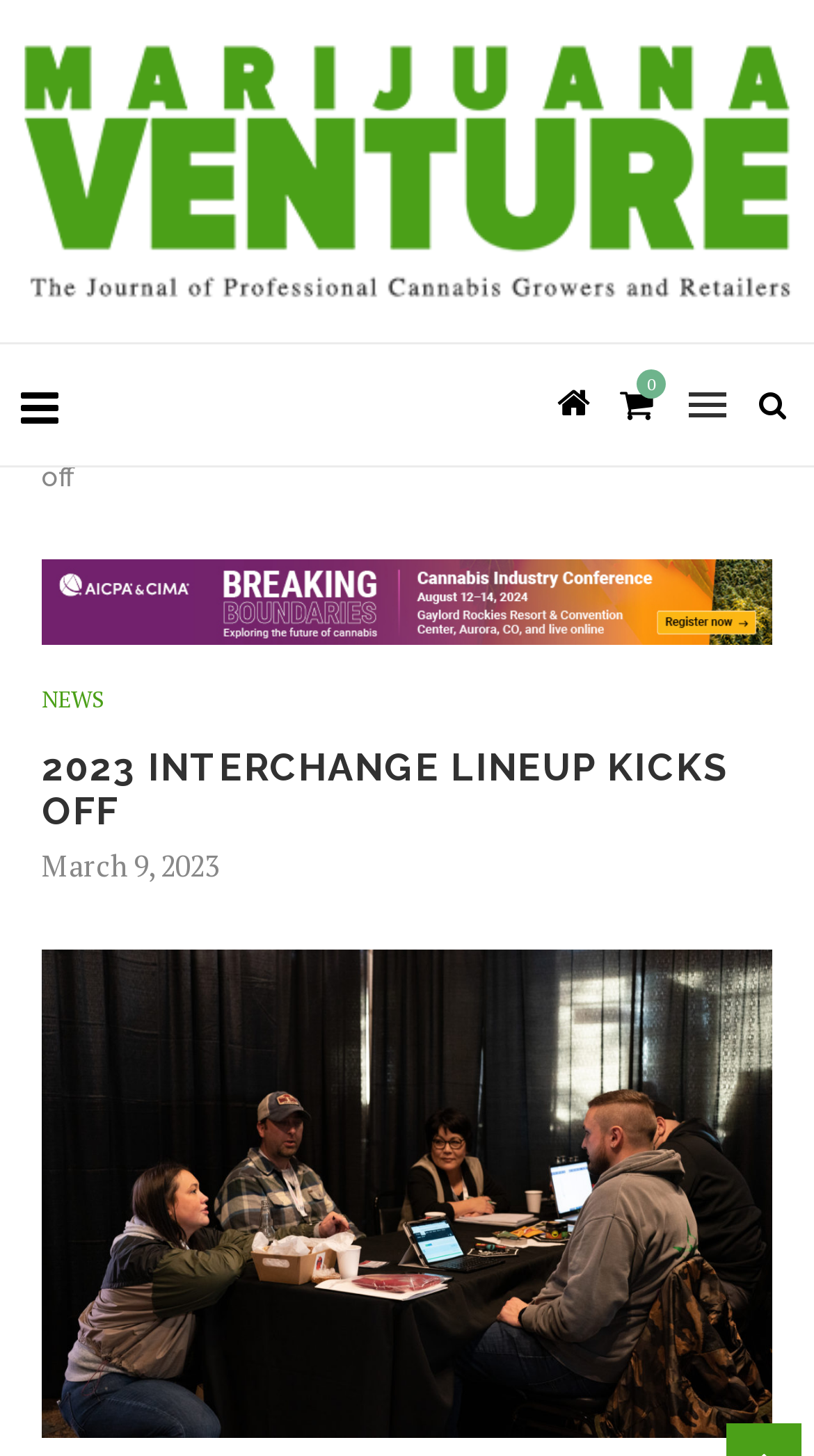Answer the question using only one word or a concise phrase: What is the name of the event?

Interchange